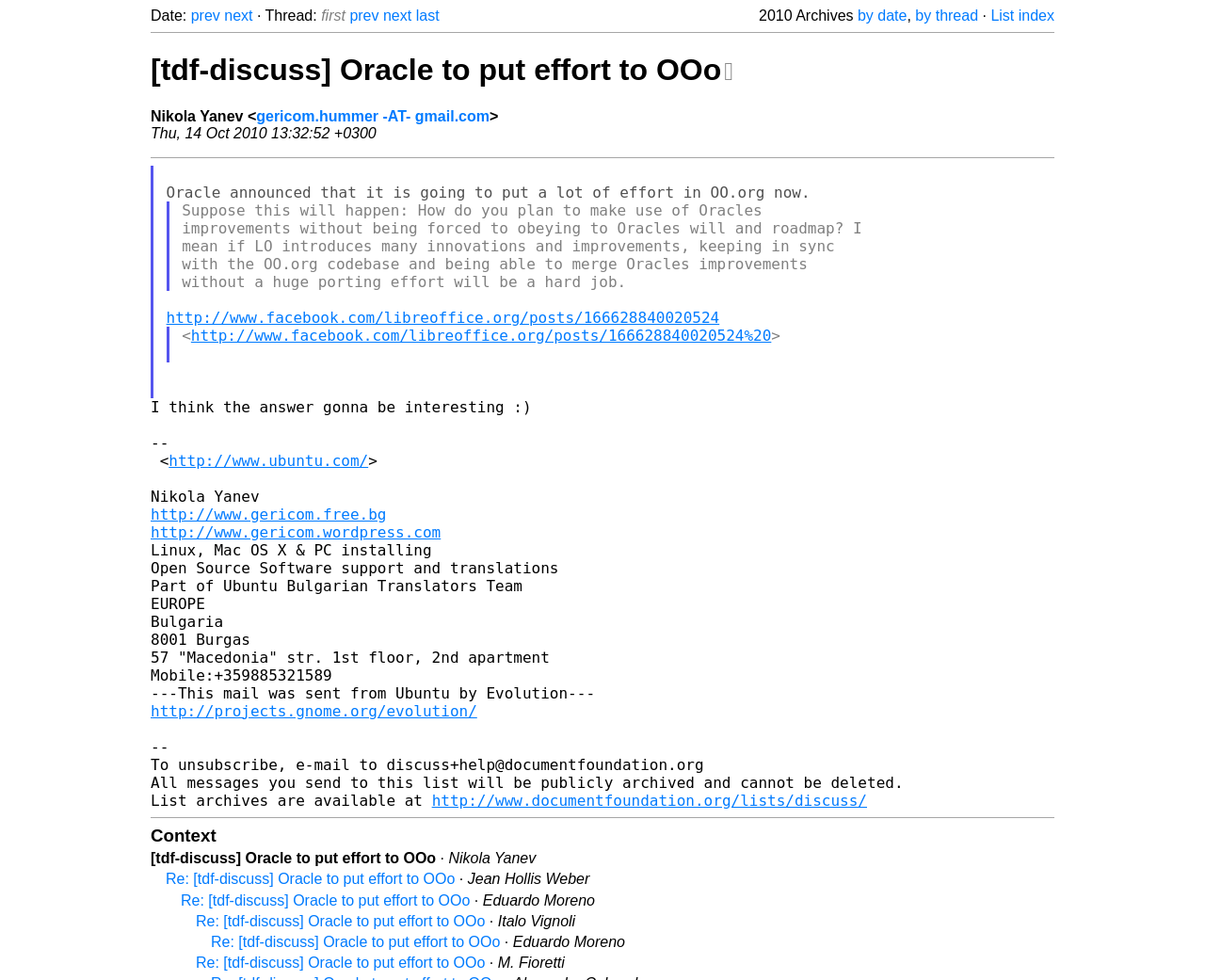Create a detailed summary of the webpage's content and design.

This webpage appears to be a mailing list archive page from The Document Foundation. At the top, there is a heading with the title "[tdf-discuss] Oracle to put effort to OOo" and a horizontal separator line below it. 

To the top left, there are navigation links, including "prev", "next", "first", and "last", which allow users to navigate through the mailing list archives. Below these links, there is a horizontal separator line. 

On the top right, there are links to view the archives by date or by thread, as well as a link to the list index. 

The main content of the page is an email thread, which includes the original message and several replies. The original message is from Nikola Yanev, and it discusses Oracle's effort to improve OpenOffice.org. The message includes a blockquote with a question about how to make use of Oracle's improvements without being forced to follow Oracle's roadmap. 

Below the original message, there are several replies from different users, including links to Facebook posts and other websites. Each reply is indented and includes the name and email address of the sender, as well as the content of the message. 

At the bottom of the page, there is a section titled "Context", which includes links to related messages in the mailing list archive. There are also several horizontal separator lines throughout the page to separate the different sections of content.